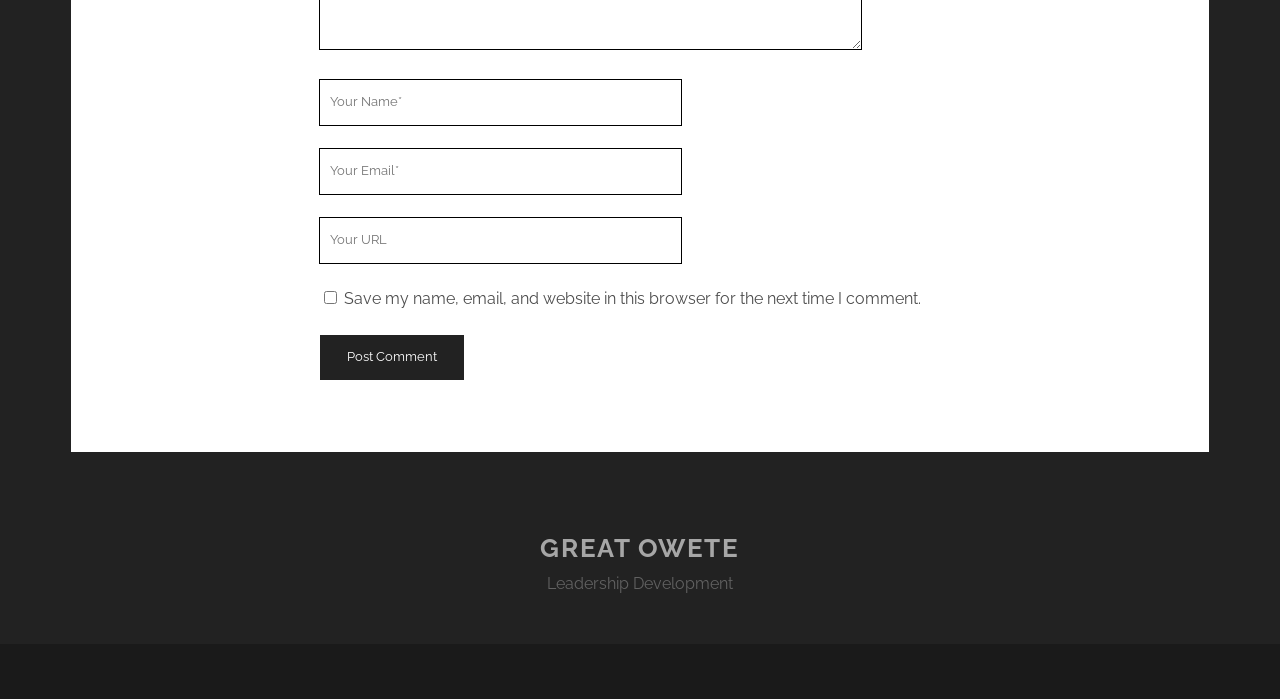Find the UI element described as: "Great Owete" and predict its bounding box coordinates. Ensure the coordinates are four float numbers between 0 and 1, [left, top, right, bottom].

[0.422, 0.762, 0.578, 0.805]